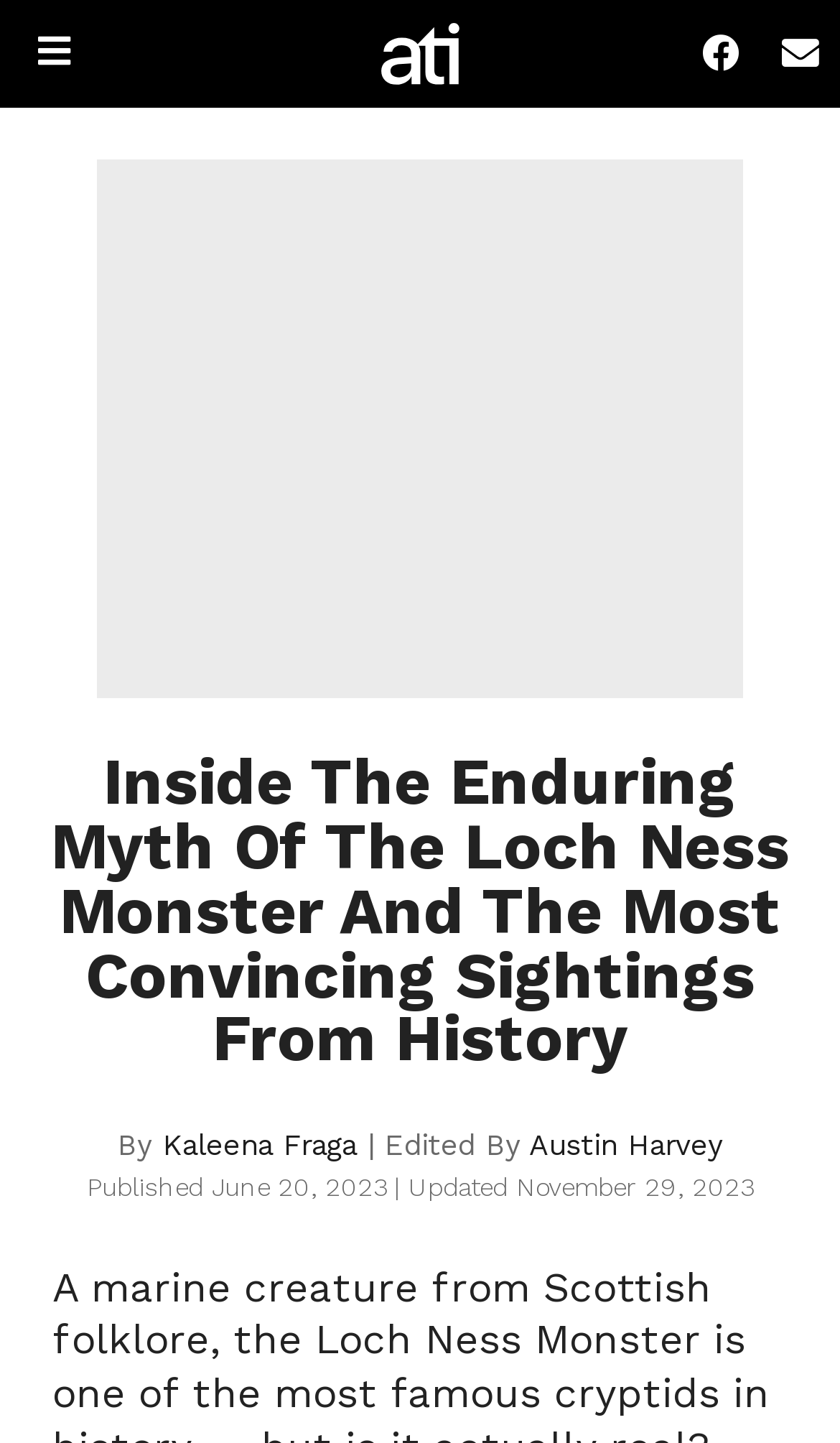When was this article updated?
Please ensure your answer is as detailed and informative as possible.

The update date can be found at the bottom of the page, where it says 'Updated November 29, 2023'.